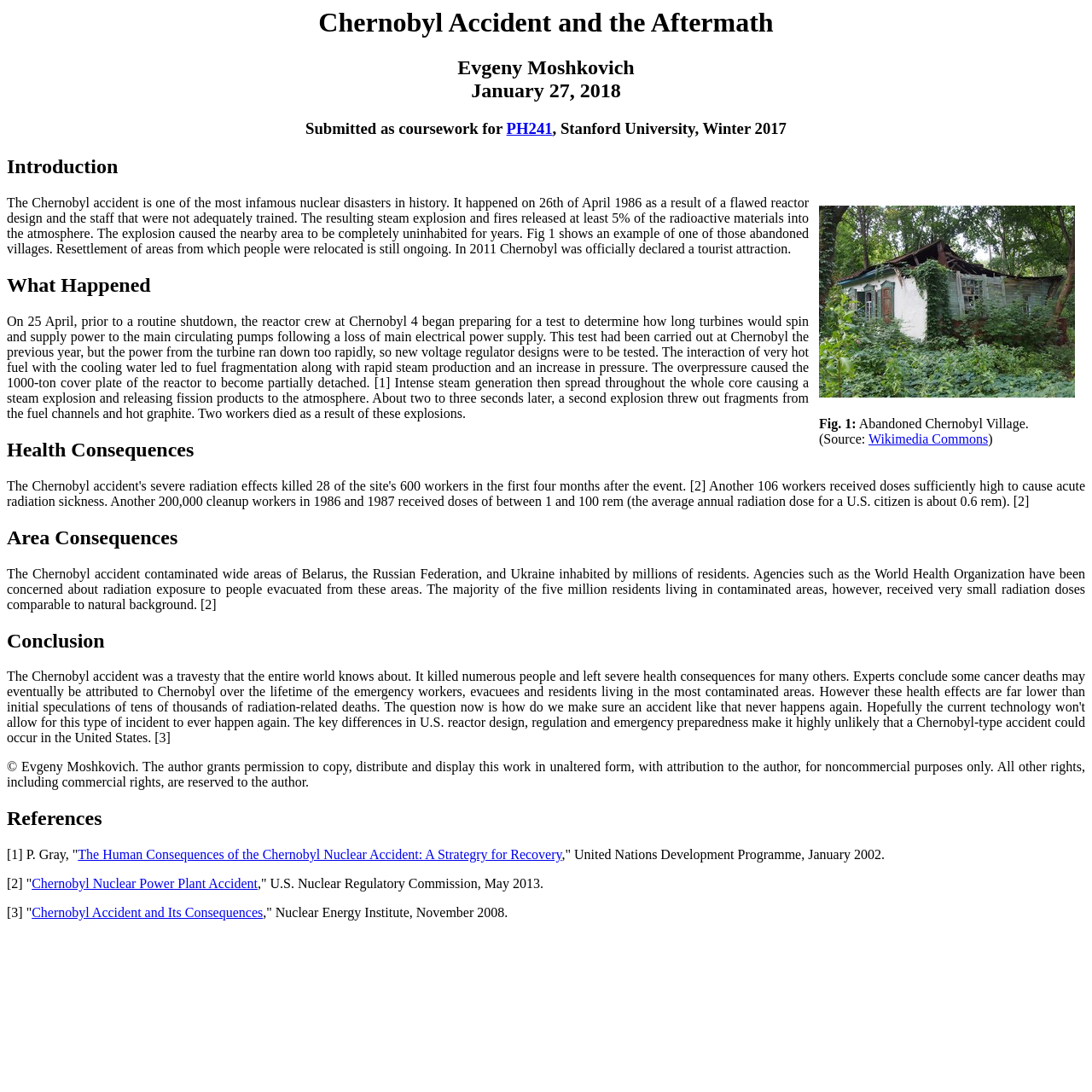Provide your answer in a single word or phrase: 
What is the source of Fig. 1?

Wikimedia Commons